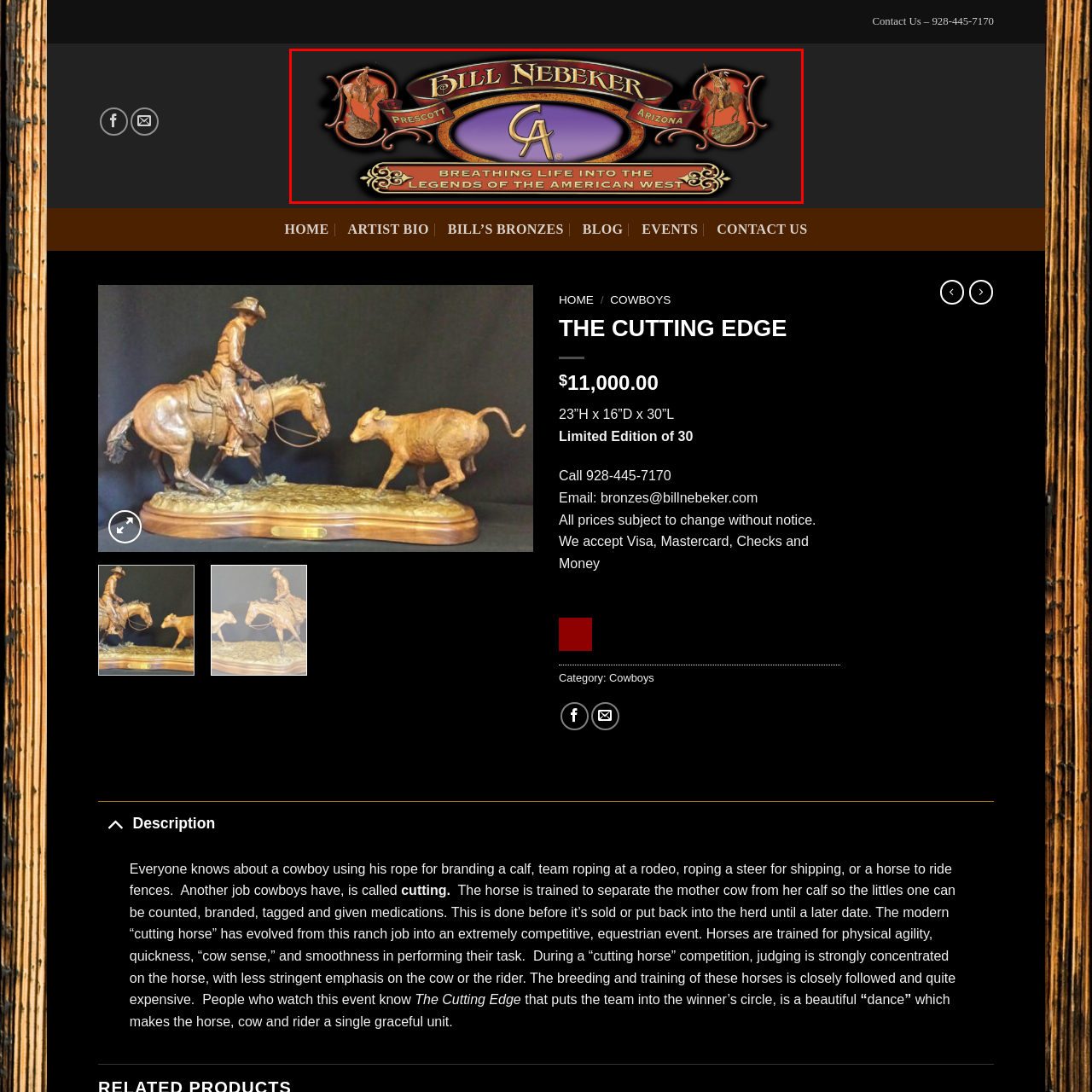Inspect the section highlighted in the red box, What is Bill Nebeker's artistic mission? 
Answer using a single word or phrase.

Breathing Life into the Legends of the American West